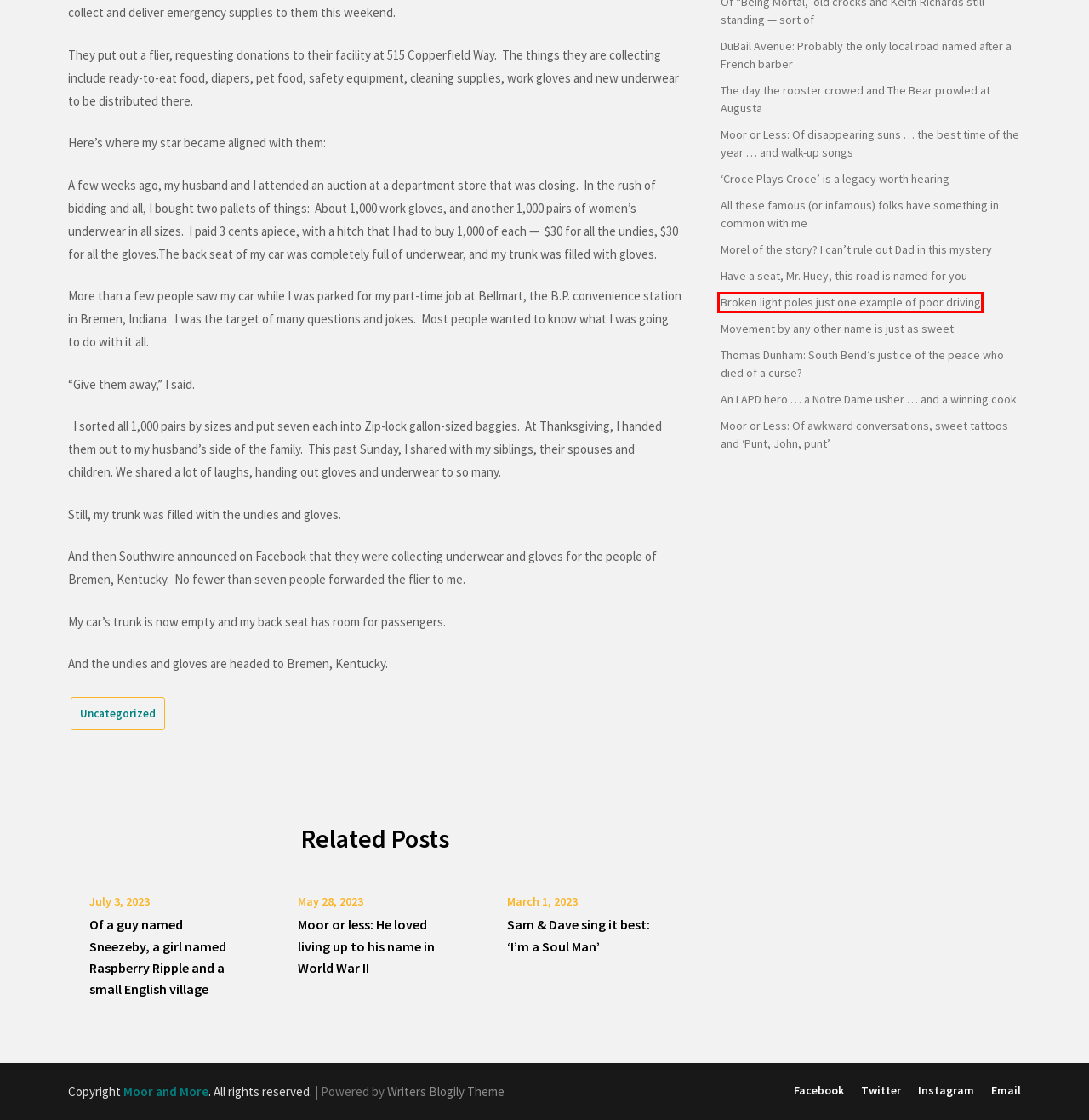You have a screenshot of a webpage with a red rectangle bounding box around an element. Identify the best matching webpage description for the new page that appears after clicking the element in the bounding box. The descriptions are:
A. Of a guy named Sneezeby, a girl named Raspberry Ripple and a small English village – Moor and More
B. Broken light poles just one example of poor driving – Moor and More
C. ‘Croce Plays Croce’ is a legacy worth hearing – Moor and More
D. Moor or less: He loved living up to his name in World War II – Moor and More
E. Movement by any other name is just as sweet – Moor and More
F. Morel of the story? I can’t rule out Dad in this mystery – Moor and More
G. Sam & Dave sing it best: ‘I’m a Soul Man’ – Moor and More
H. Moor or Less: Of disappearing suns … the best time of the year … and walk-up songs – Moor and More

B